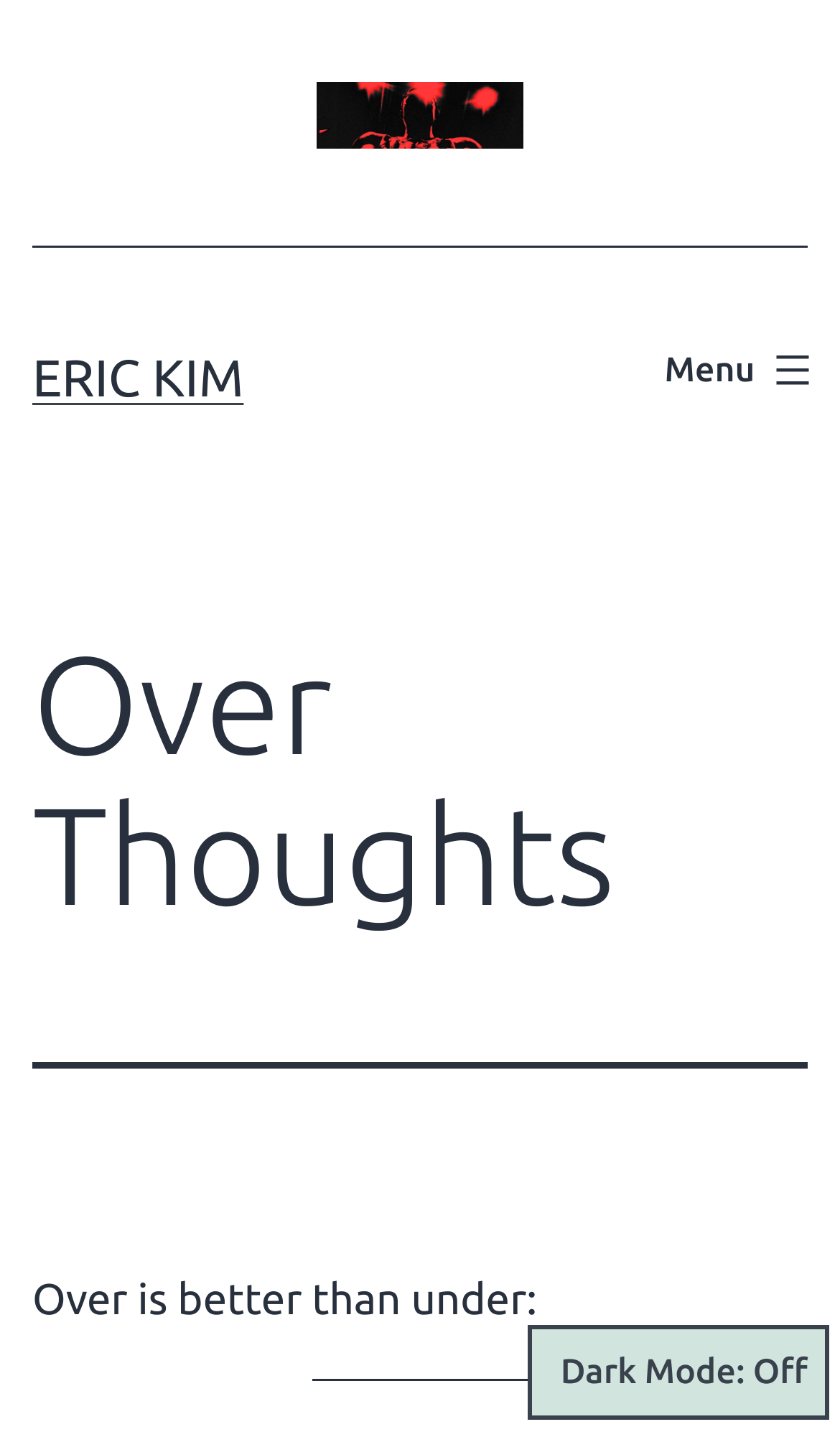Predict the bounding box of the UI element based on the description: "Dark Mode: OnDark Mode: Off". The coordinates should be four float numbers between 0 and 1, formatted as [left, top, right, bottom].

[0.629, 0.922, 0.987, 0.988]